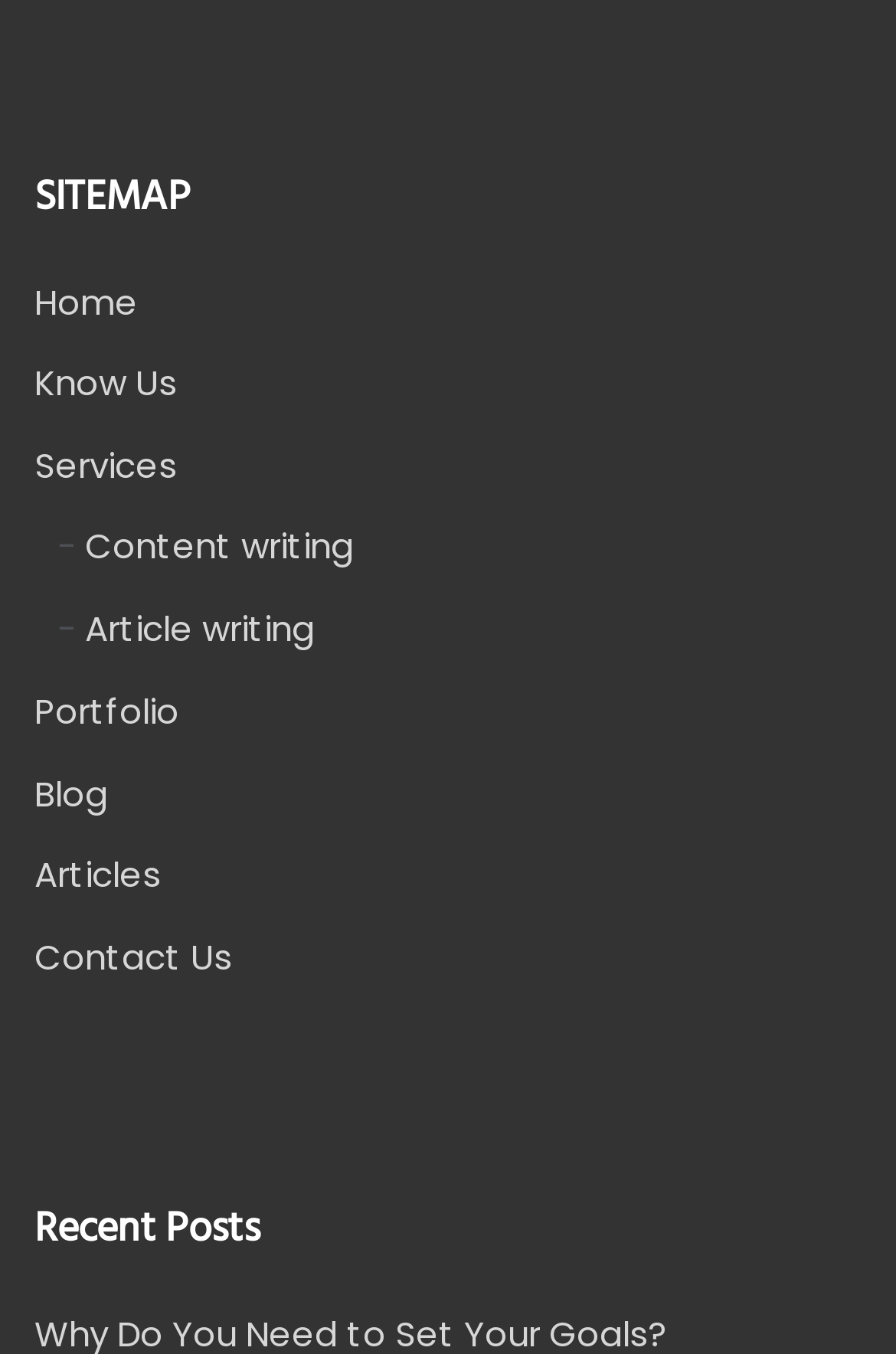Please identify the bounding box coordinates of the area I need to click to accomplish the following instruction: "check recent posts".

[0.038, 0.889, 0.962, 0.929]